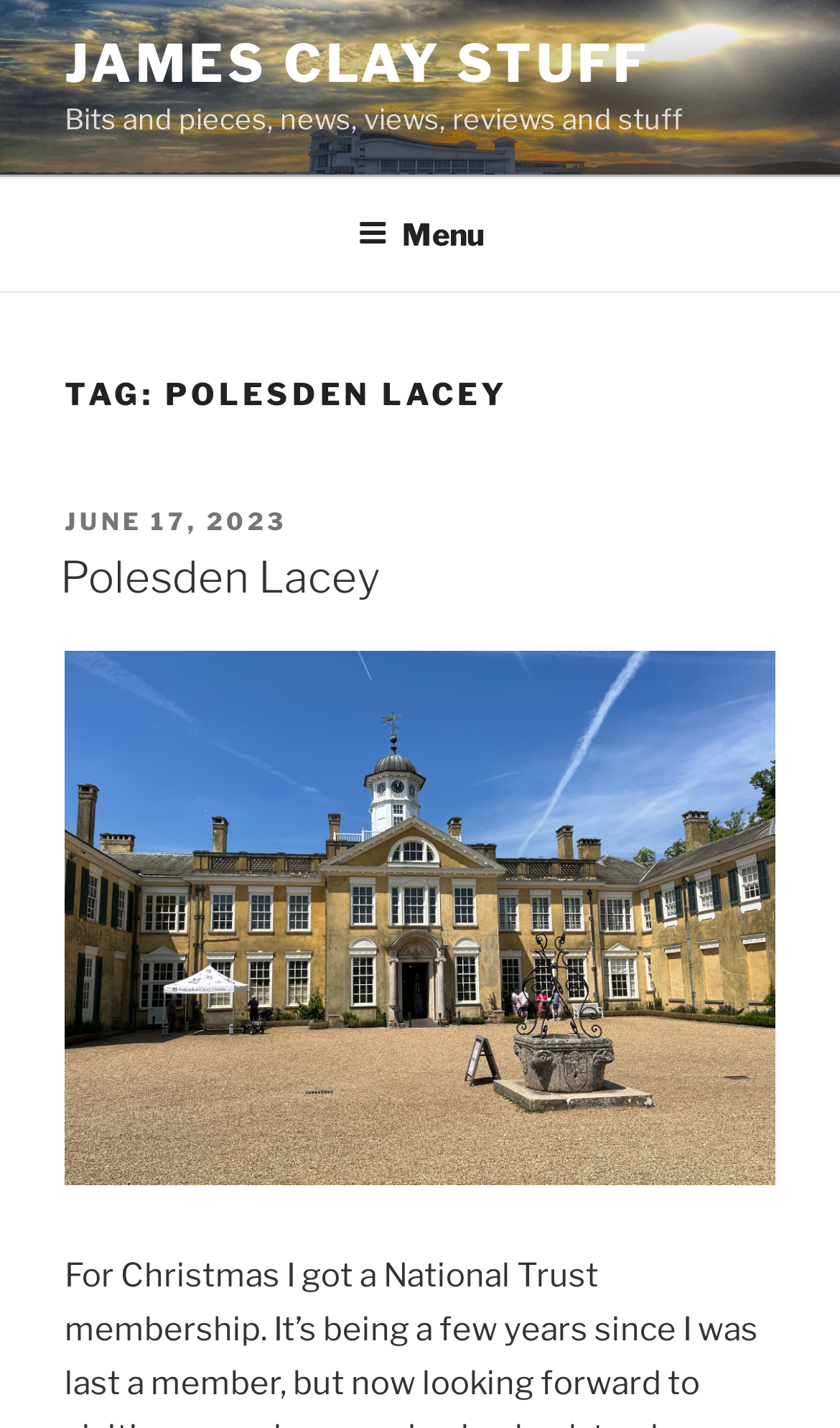Analyze the image and deliver a detailed answer to the question: When was the latest post published?

The publication date of the latest post can be found in the 'POSTED ON' section, where it says 'JUNE 17, 2023' in a link format.